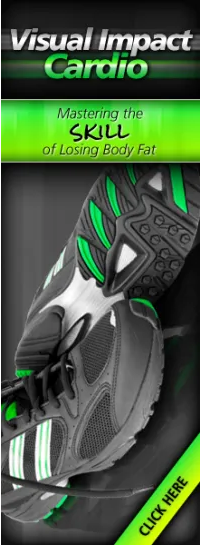Generate a descriptive account of all visible items and actions in the image.

This image displays a captivating advertisement for "Visual Impact Cardio," promoting mastery in the skill of losing body fat. The design features an upward view of a modern athletic shoe, showcasing its sleek black exterior complemented by striking green accents. The shoe is positioned on a dynamic gray background, which emphasizes its stylish appearance. 

Above the shoe, the bold text "Visual Impact Cardio" catches the eye, hinting at a focus on effective cardio workouts. Below, the phrase "Mastering the SKILL of Losing Body Fat" reinforces the program's goal of teaching effective fat loss techniques. A prominent "CLICK HERE" button, set in a bright green stripe at the bottom, encourages viewers to engage and learn more about the program. The overall aesthetic is energetic and motivating, perfect for fitness enthusiasts looking to enhance their cardio routines.